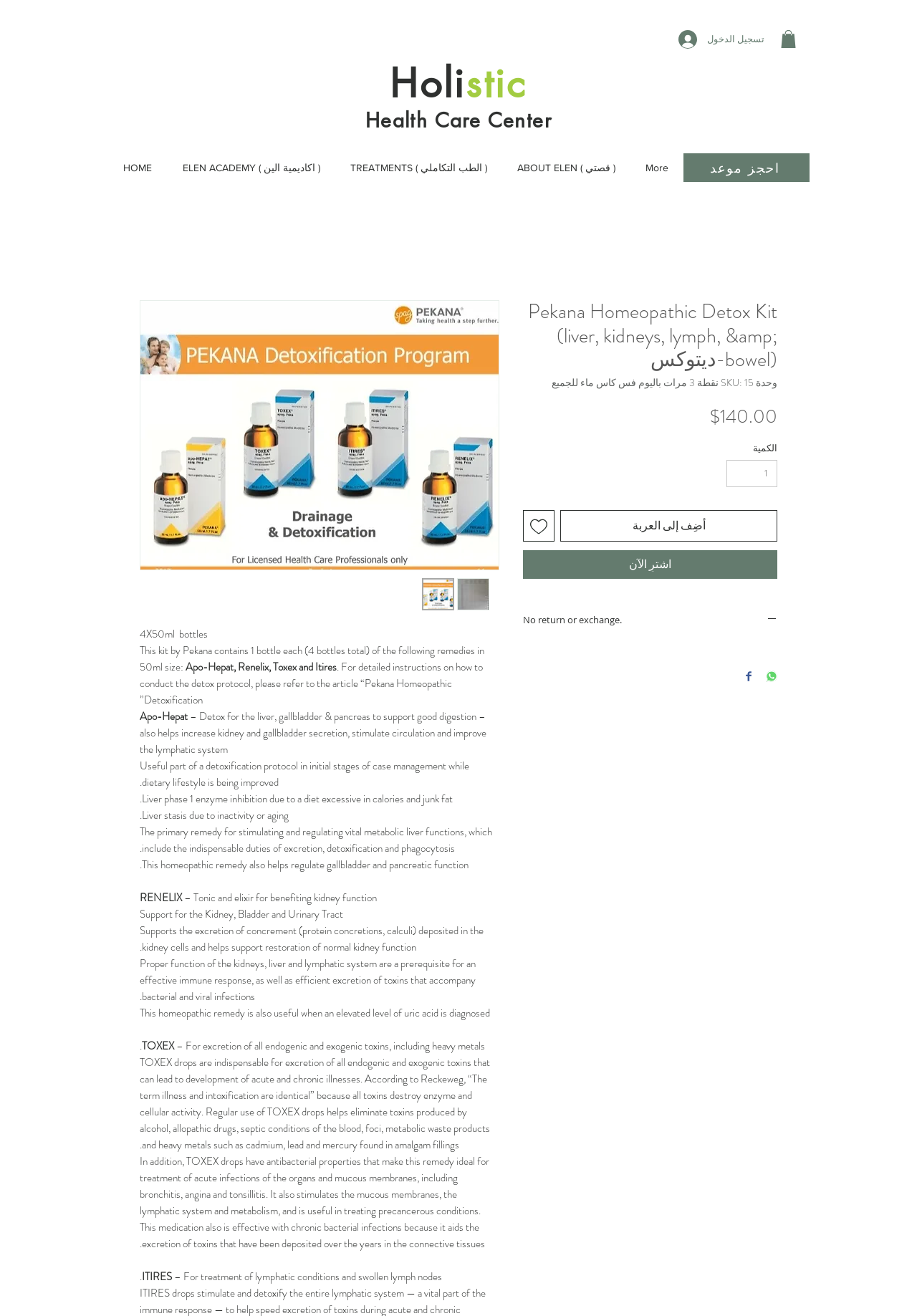Find the bounding box coordinates of the element to click in order to complete the given instruction: "Add to cart."

[0.611, 0.387, 0.848, 0.411]